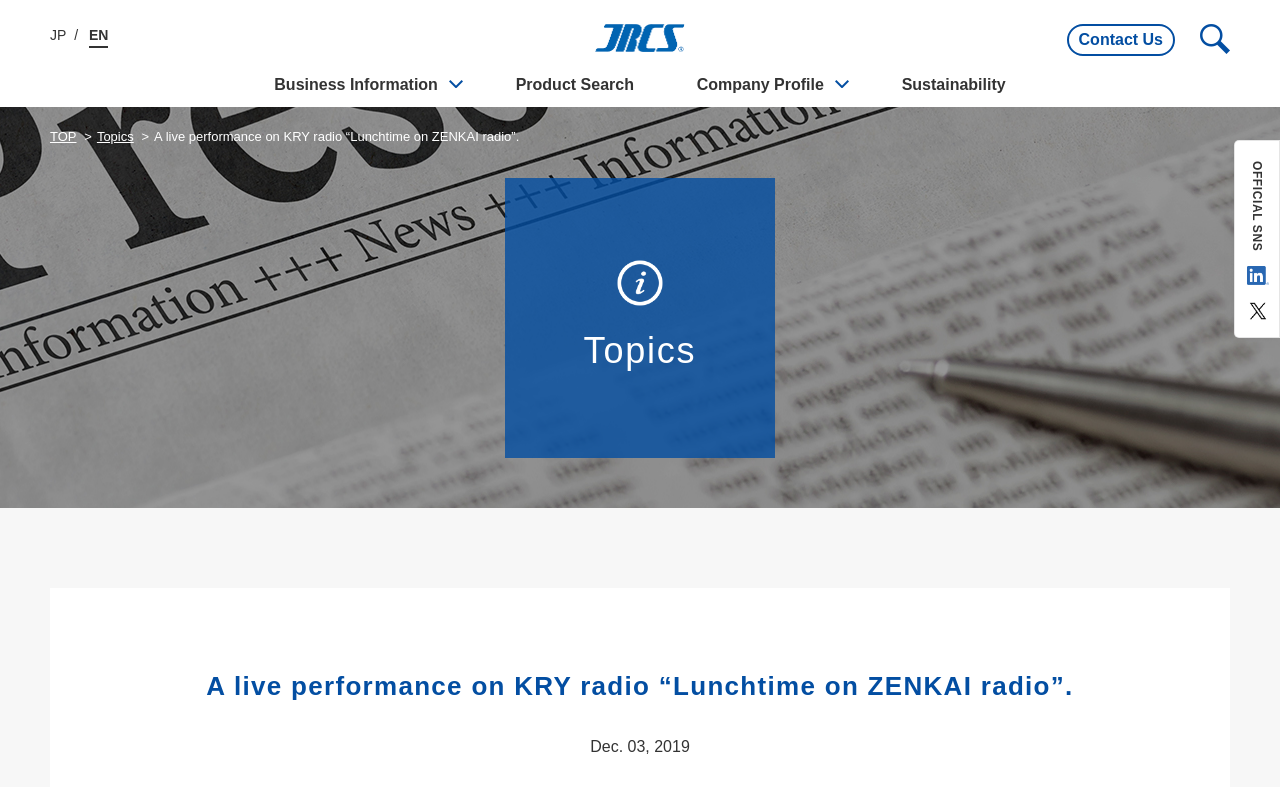Based on the element description: "Corporate History", identify the UI element and provide its bounding box coordinates. Use four float numbers between 0 and 1, [left, top, right, bottom].

[0.078, 0.098, 0.219, 0.178]